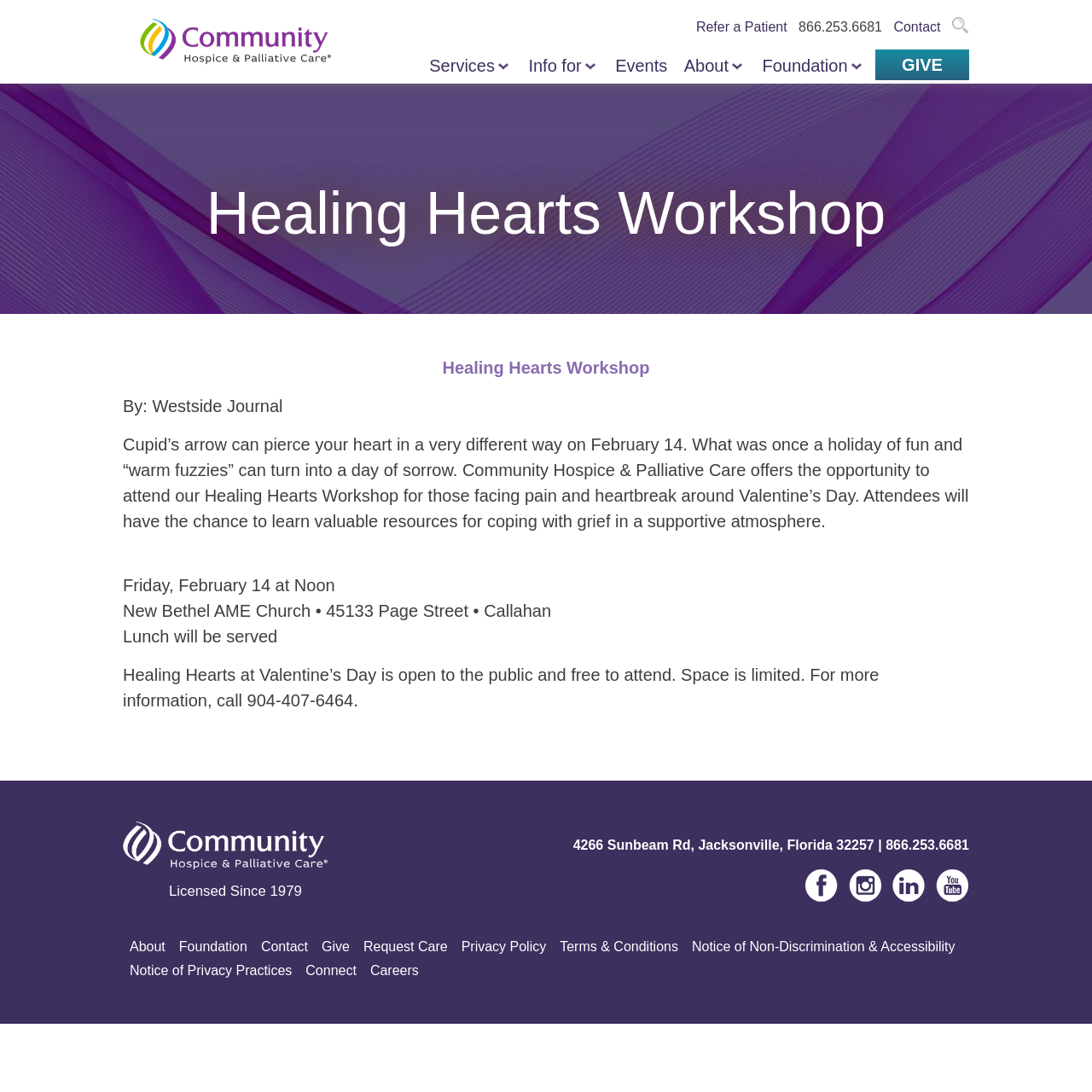Indicate the bounding box coordinates of the element that must be clicked to execute the instruction: "Learn more about the Healing Hearts Workshop". The coordinates should be given as four float numbers between 0 and 1, i.e., [left, top, right, bottom].

[0.405, 0.328, 0.595, 0.345]